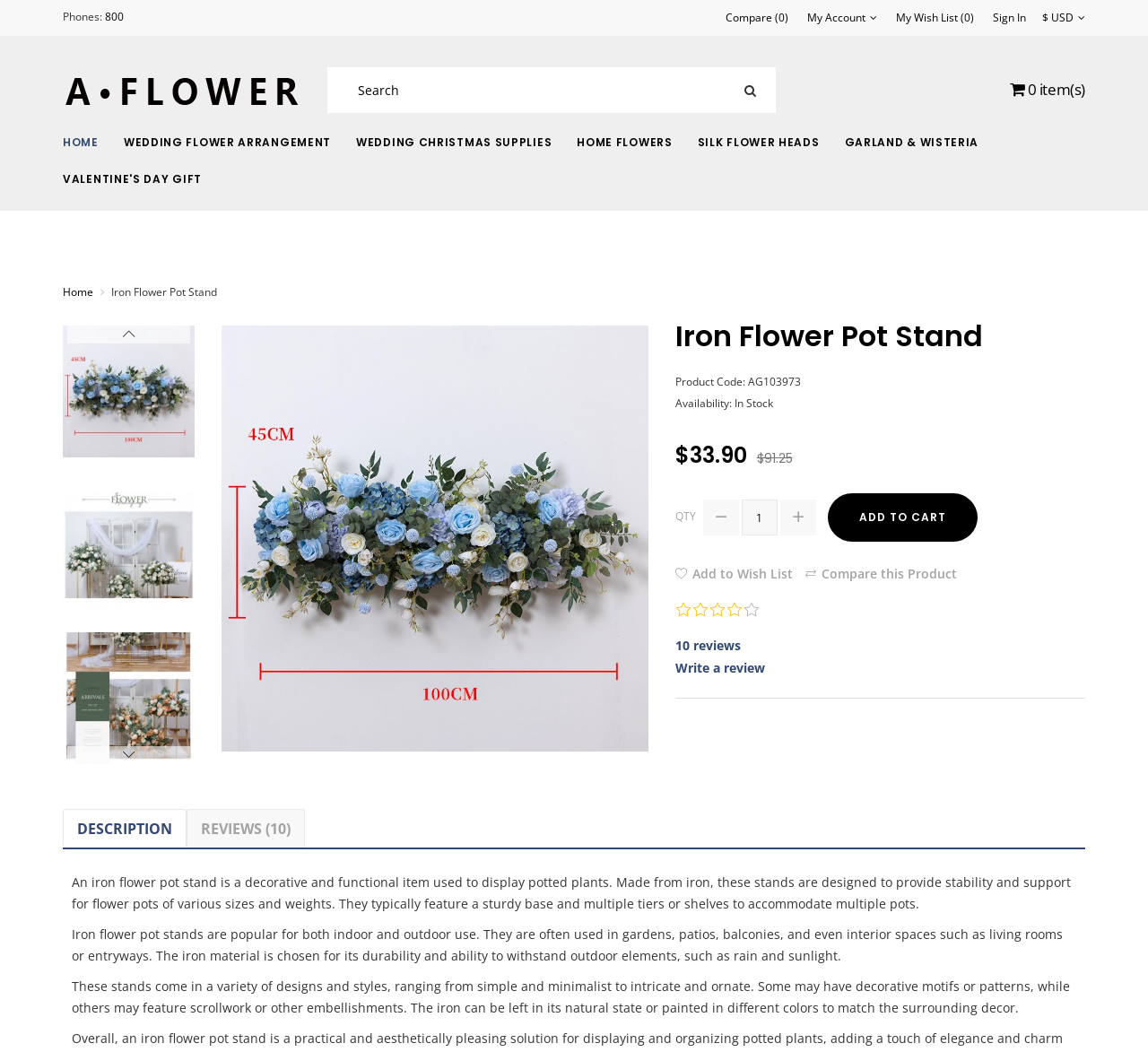Please determine the bounding box coordinates for the element that should be clicked to follow these instructions: "Search for products".

[0.285, 0.064, 0.676, 0.107]